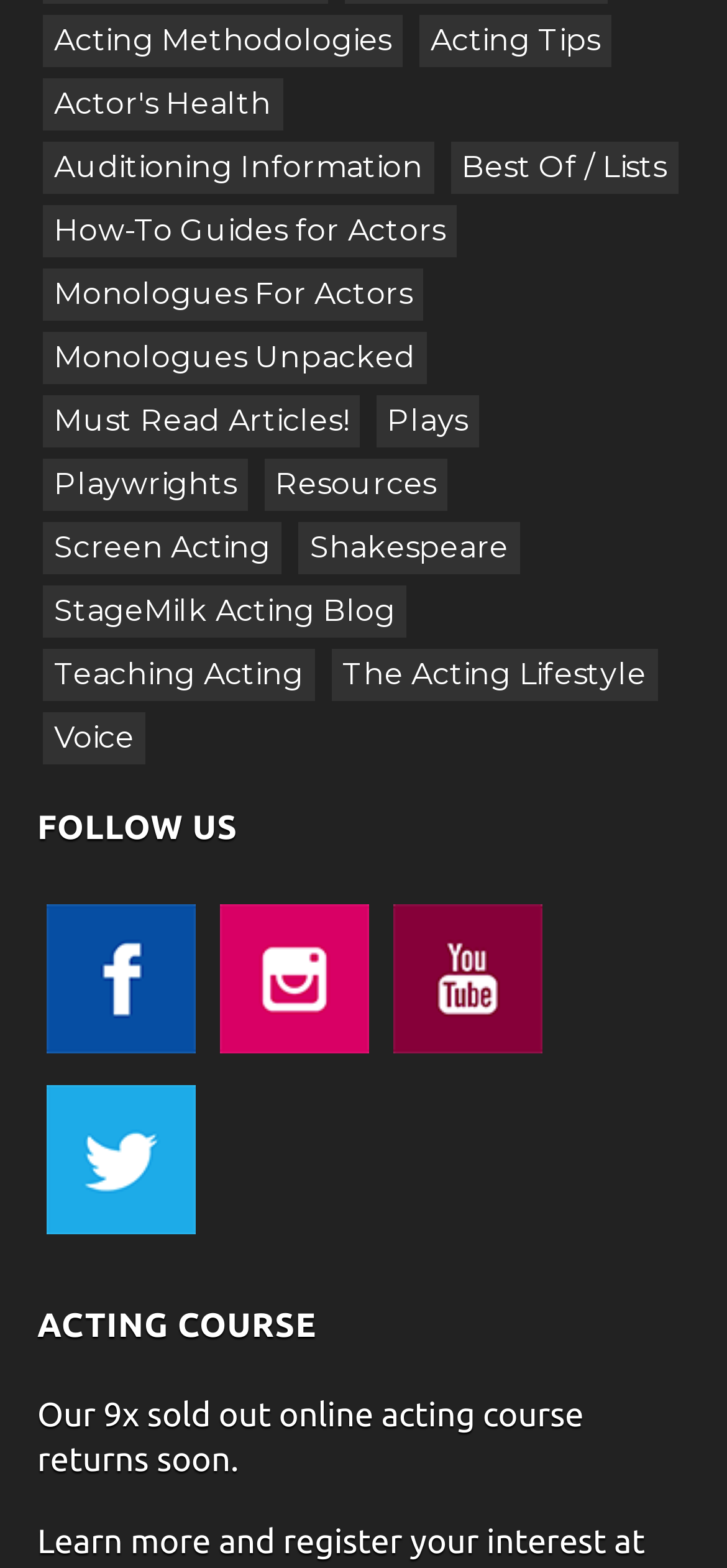Can you provide the bounding box coordinates for the element that should be clicked to implement the instruction: "visit Maastricht University website"?

None